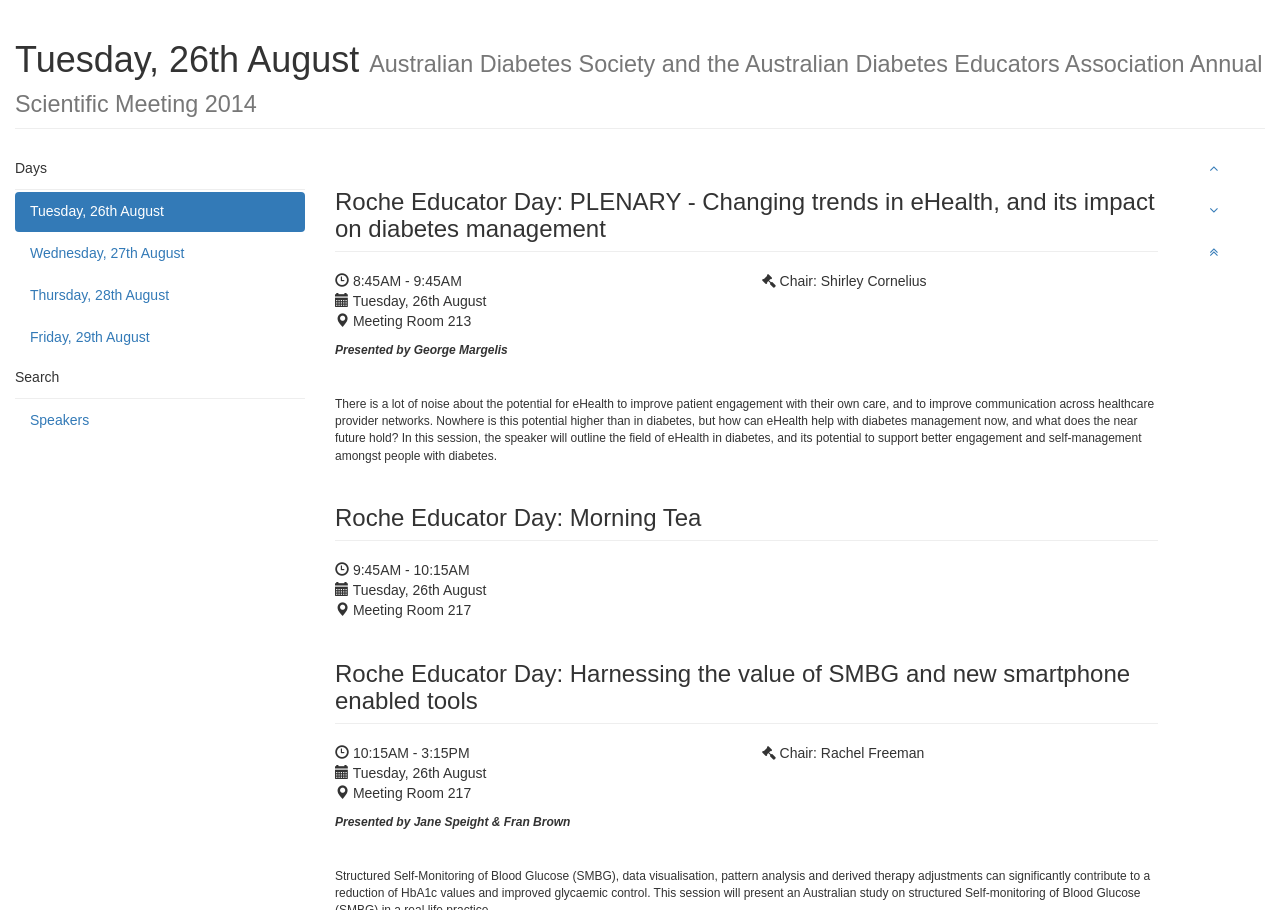Use a single word or phrase to respond to the question:
What is the date of the Australian Diabetes Society and the Australian Diabetes Educators Association Annual Scientific Meeting 2014?

Tuesday, 26th August